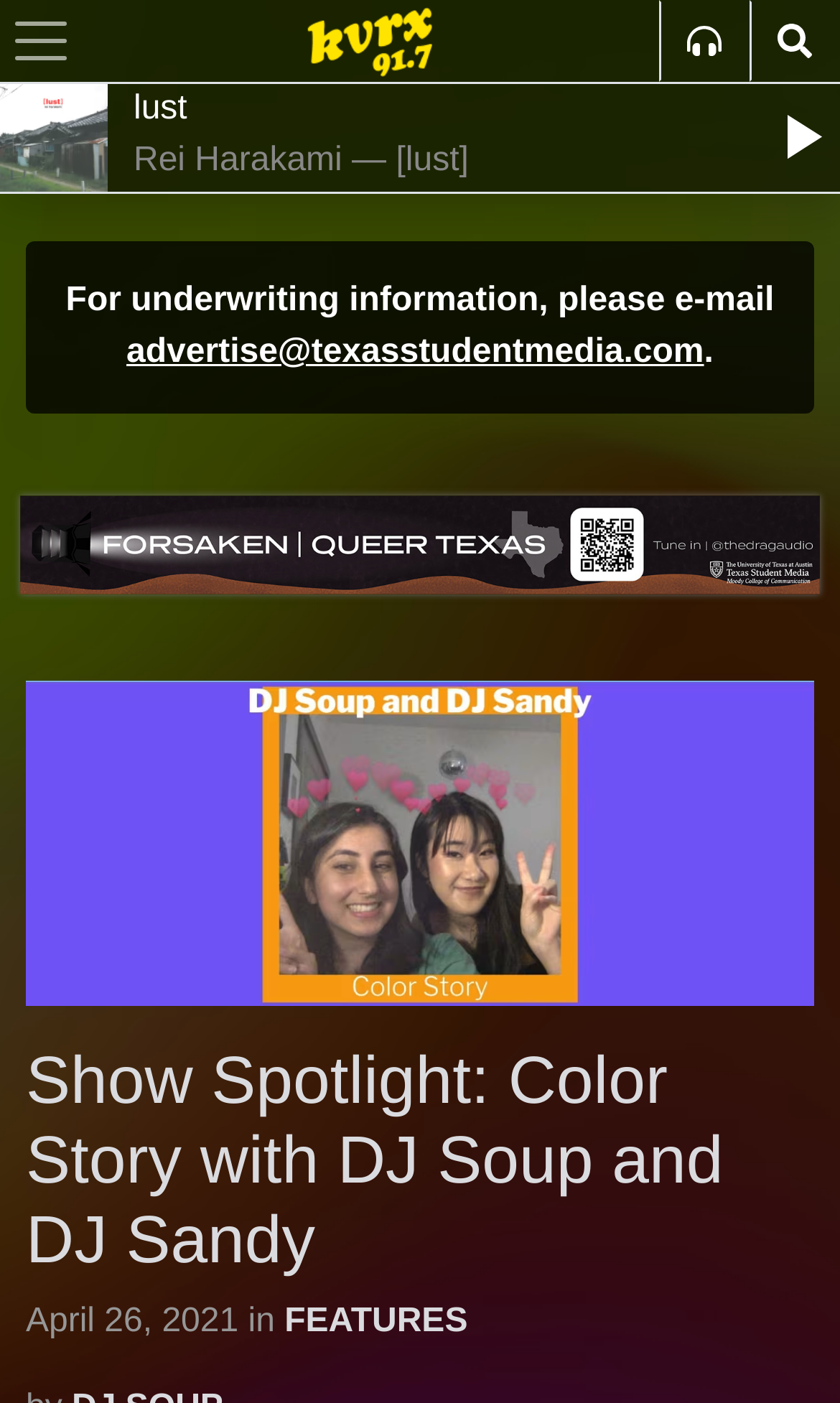Provide the bounding box coordinates, formatted as (top-left x, top-left y, bottom-right x, bottom-right y), with all values being floating point numbers between 0 and 1. Identify the bounding box of the UI element that matches the description: aria-label="Toggle navigation"

[0.0, 0.0, 0.097, 0.058]